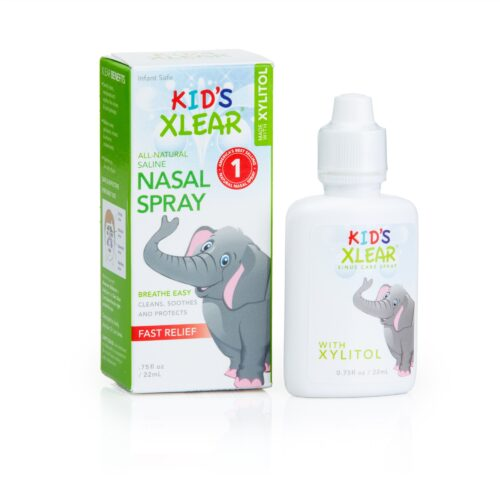Create an extensive and detailed description of the image.

The image showcases a product called "Kid's Xlear All-Natural Saline Nasal Spray," designed specifically for children. The packaging features a playful illustration of an elephant, which appeals to kids and emphasizes the product's gentle nature. The bright green box prominently displays the brand name "Xlear," along with key information, including its all-natural formula and the mention of xylitol, known for its cleansing properties. The bottle itself is white, with the same elephant graphic and easy-to-read labeling. This nasal spray is intended to provide quick relief for nasal congestion, helping children breathe easier, while ensuring a safe and soothing experience. The overall design is aimed at making nasal care less intimidating for kids and their parents.